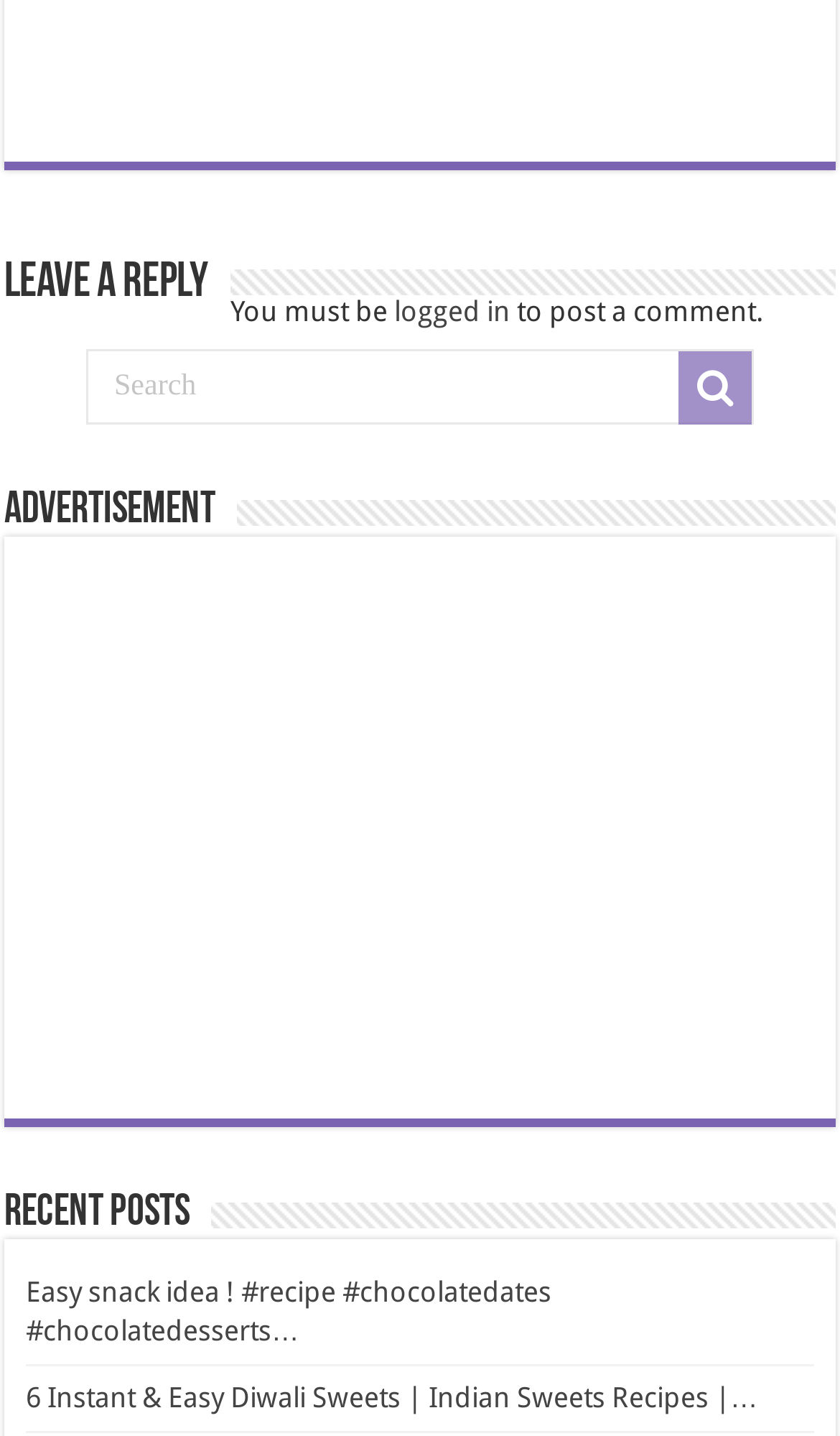Please find the bounding box coordinates (top-left x, top-left y, bottom-right x, bottom-right y) in the screenshot for the UI element described as follows: input value="Search" name="s" value="Search"

[0.103, 0.244, 0.897, 0.296]